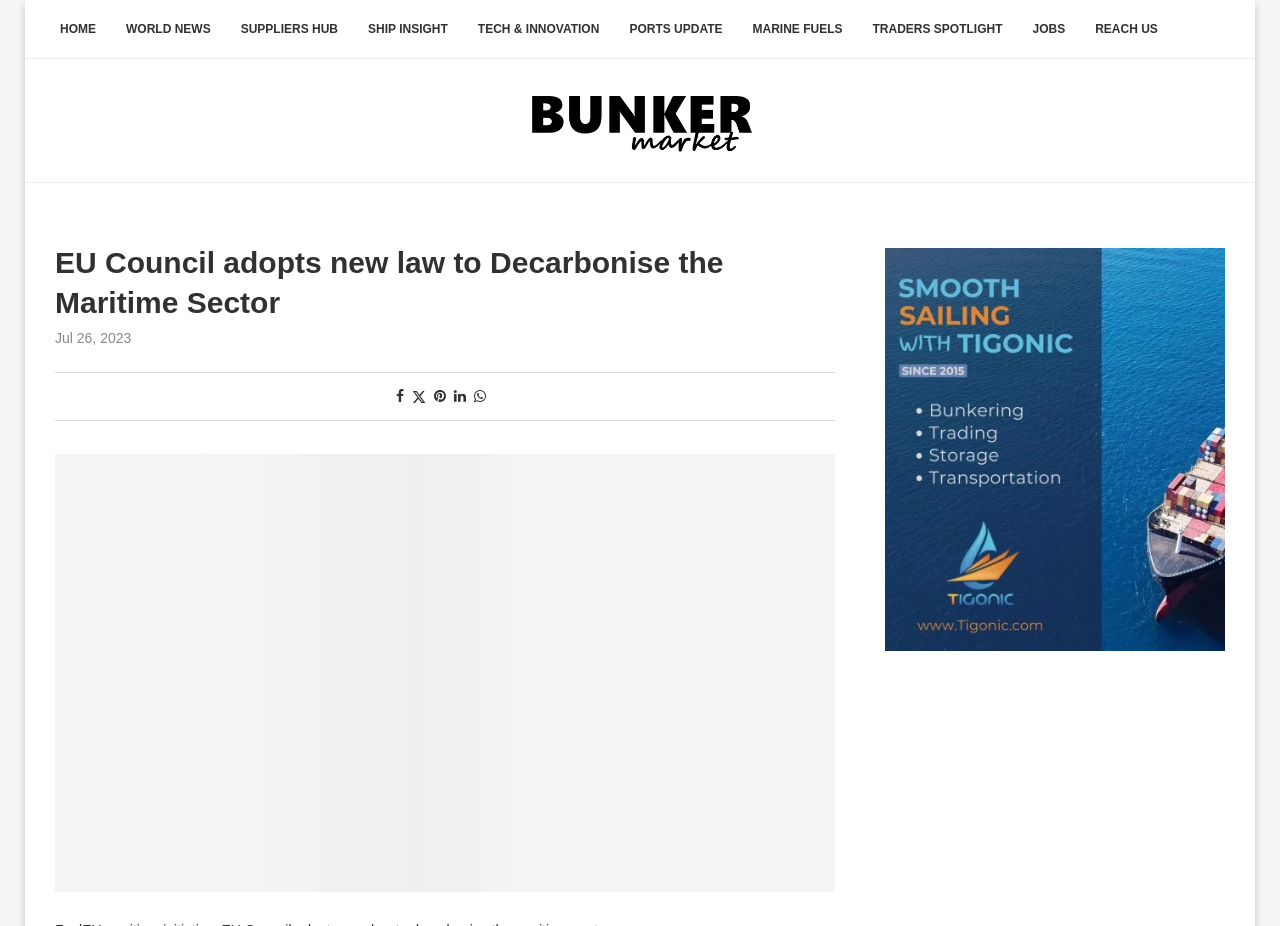Please find the bounding box for the UI element described by: "Ghost Pictures".

None